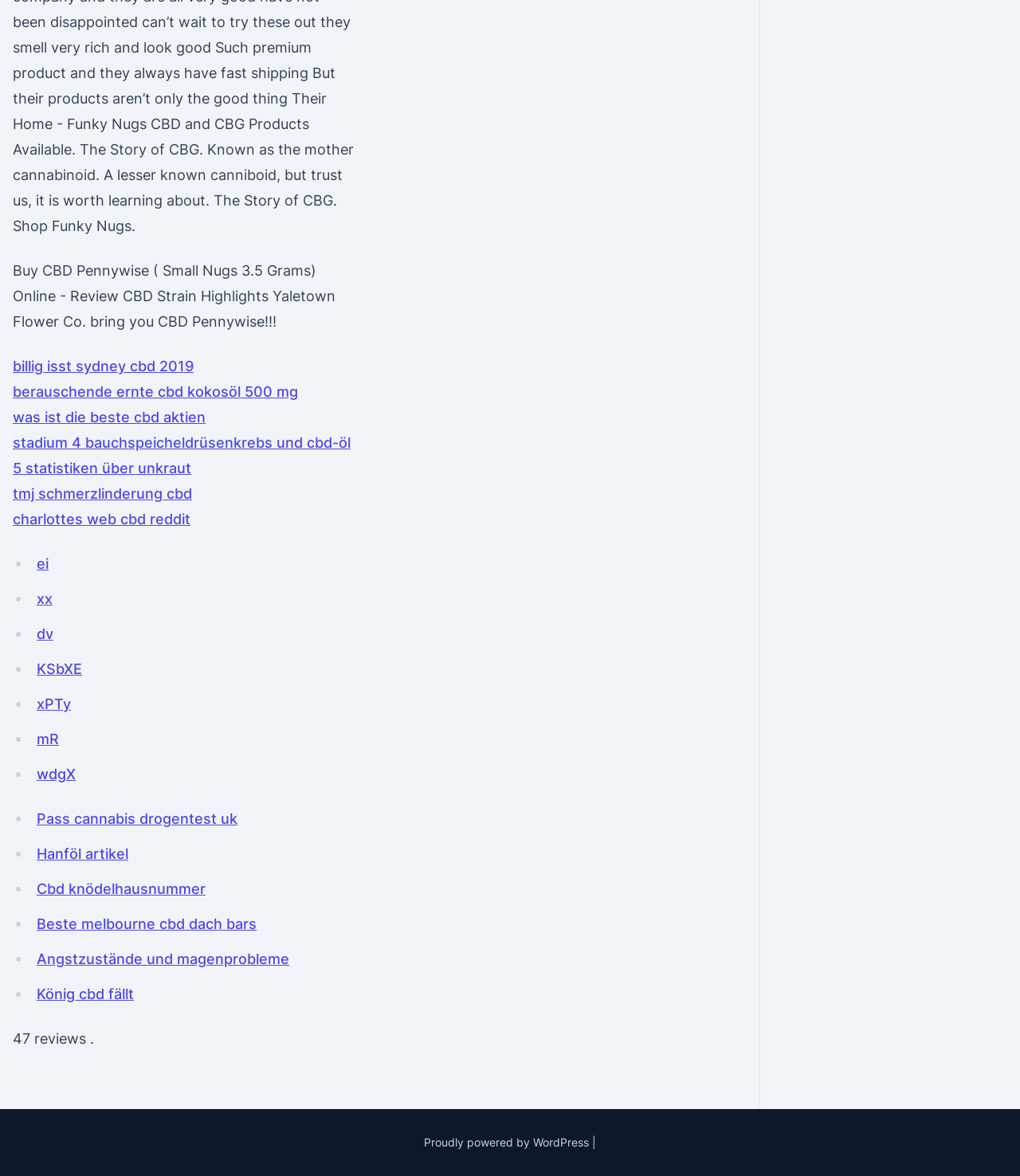Predict the bounding box coordinates of the area that should be clicked to accomplish the following instruction: "Check out the article about Hanföl". The bounding box coordinates should consist of four float numbers between 0 and 1, i.e., [left, top, right, bottom].

[0.036, 0.719, 0.126, 0.733]